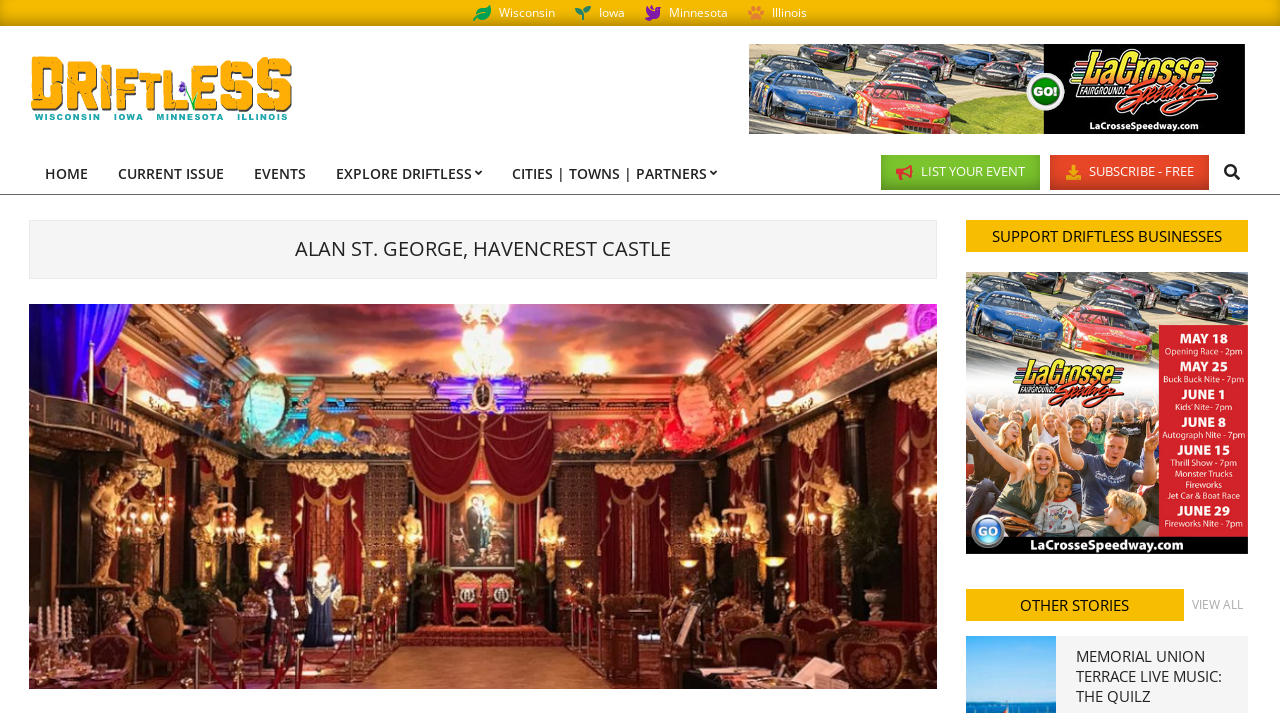From the element description: "Events", extract the bounding box coordinates of the UI element. The coordinates should be expressed as four float numbers between 0 and 1, in the order [left, top, right, bottom].

[0.187, 0.213, 0.251, 0.273]